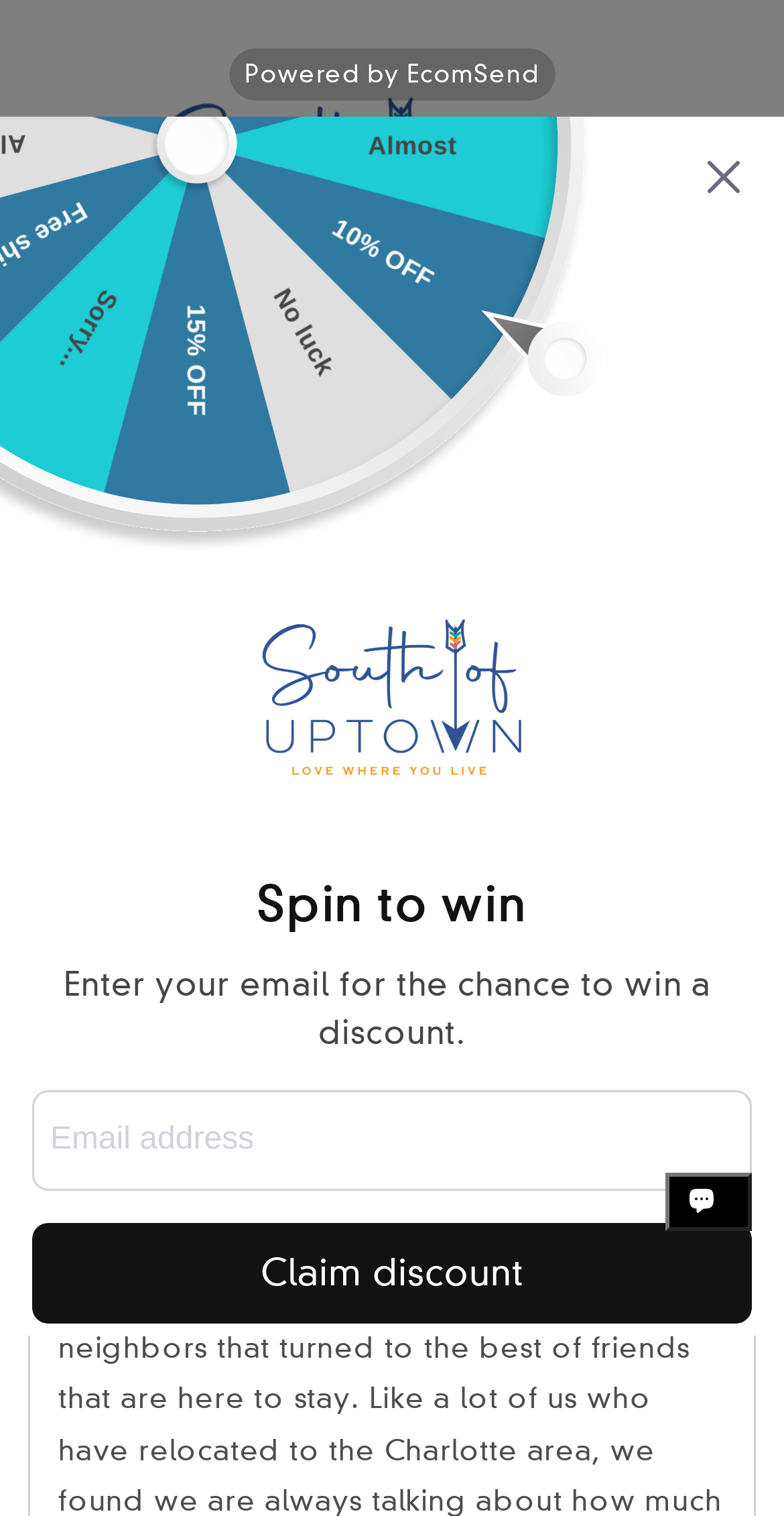What is the text above the email input field?
Based on the screenshot, respond with a single word or phrase.

Spin to win